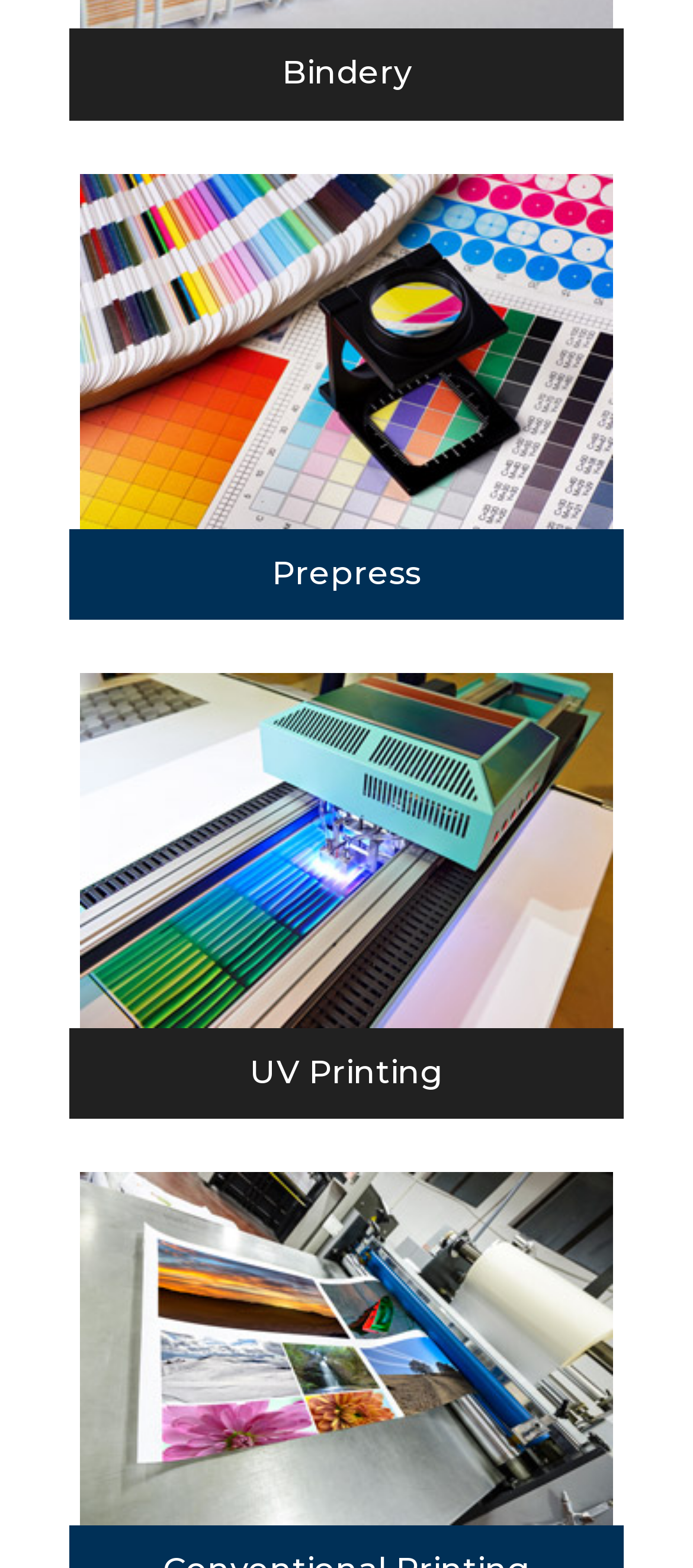How many images are on the webpage?
Look at the screenshot and give a one-word or phrase answer.

3